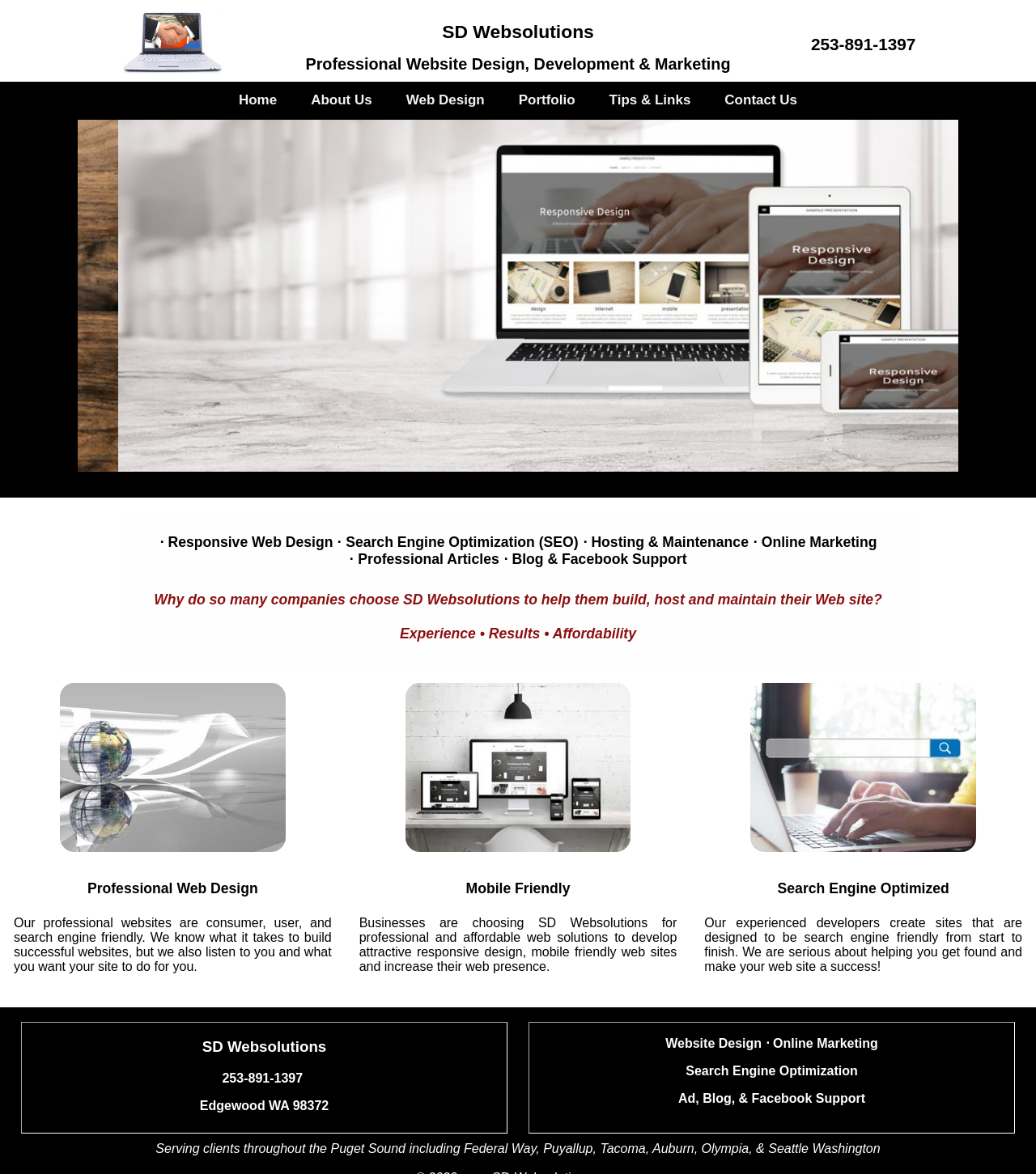Using the information shown in the image, answer the question with as much detail as possible: What is the company's phone number?

The phone number is found in multiple places on the webpage, including the top right corner and the bottom of the page, indicating its importance for contacting the company.